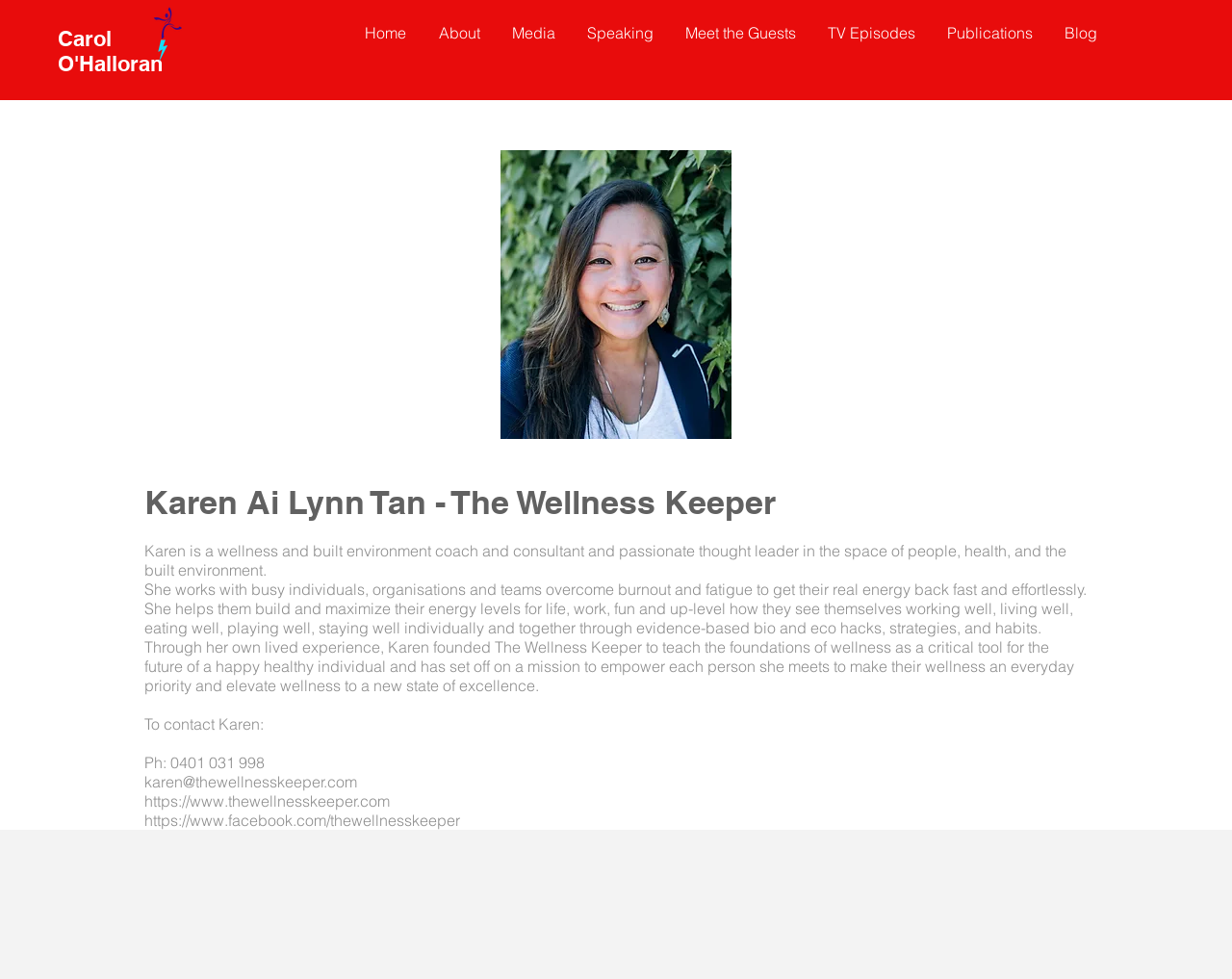Identify the bounding box coordinates for the UI element described by the following text: "https://www.facebook.com/thewellnesskeeper". Provide the coordinates as four float numbers between 0 and 1, in the format [left, top, right, bottom].

[0.117, 0.828, 0.373, 0.848]